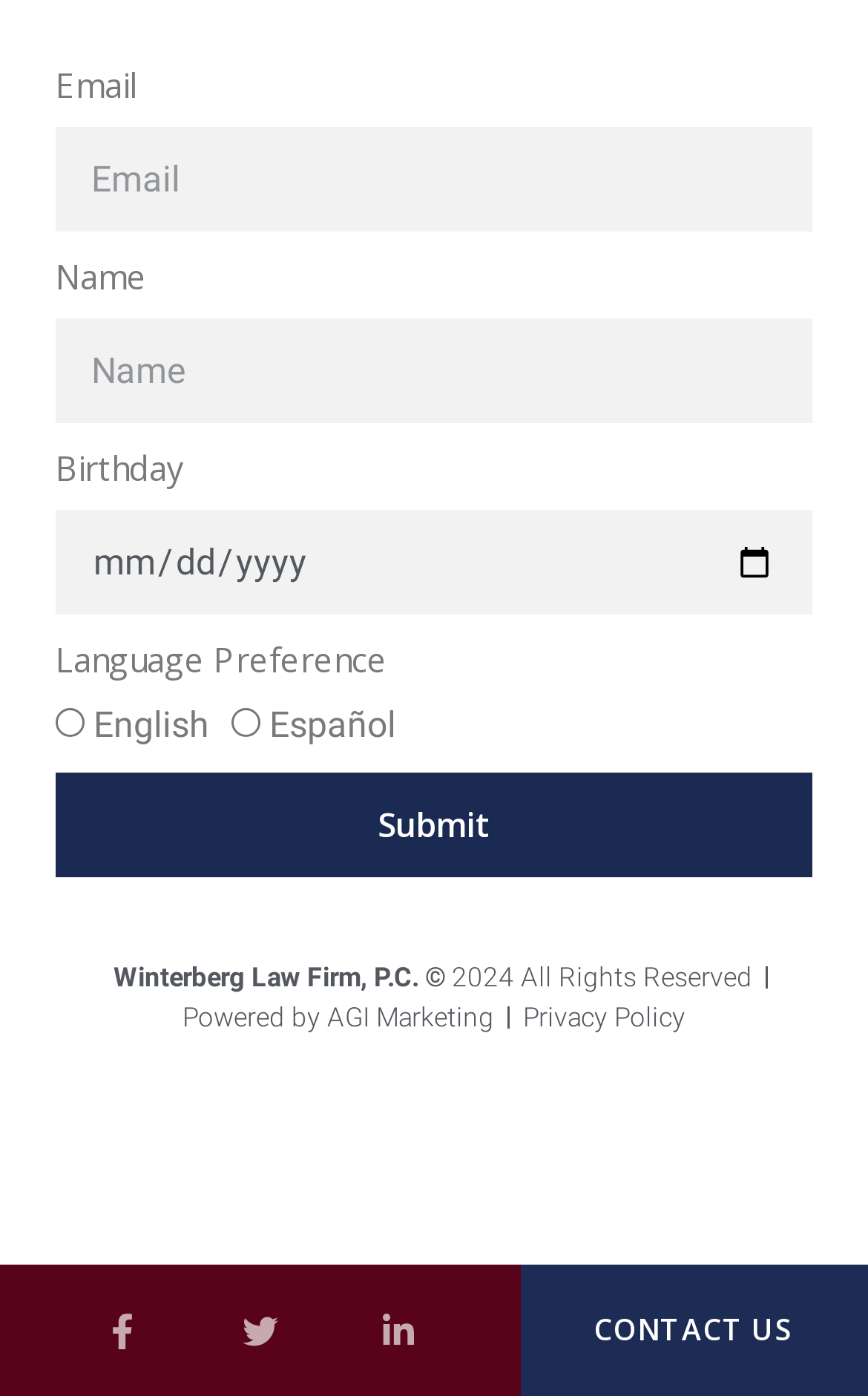Please specify the bounding box coordinates of the region to click in order to perform the following instruction: "Enter email".

[0.064, 0.092, 0.936, 0.166]